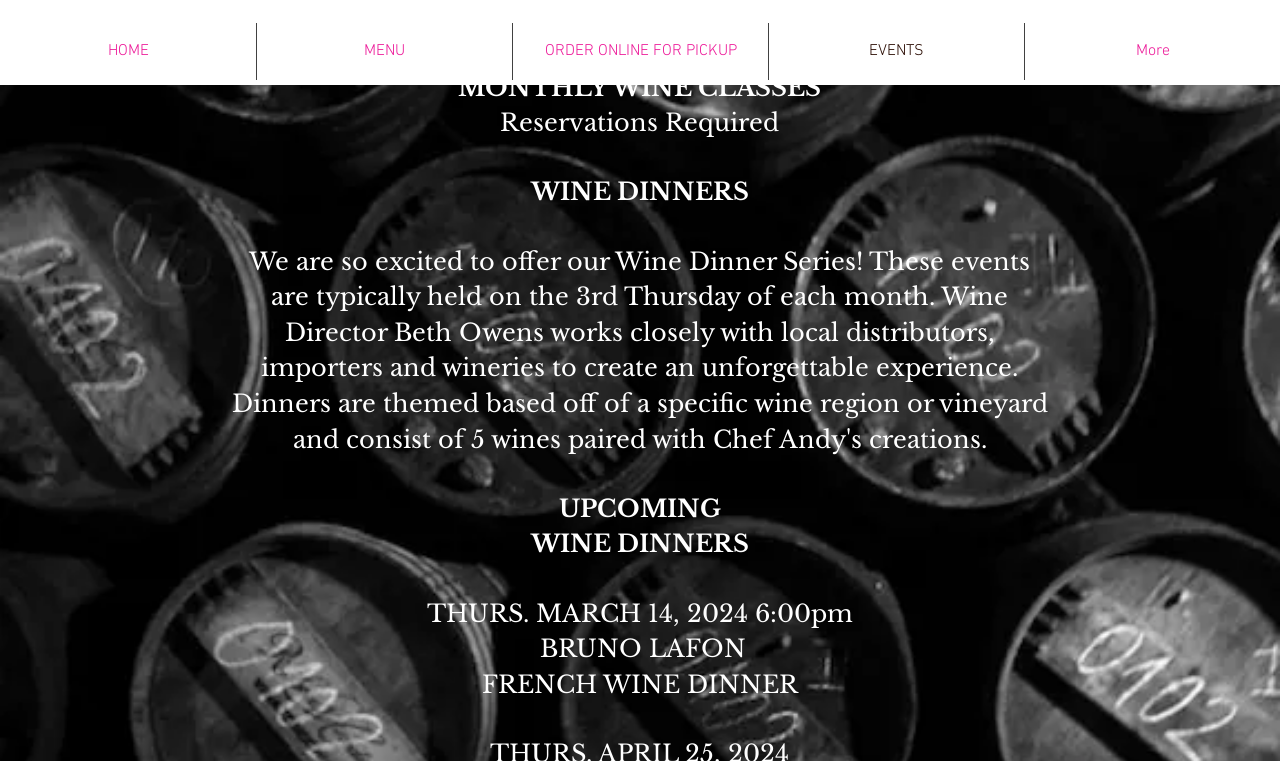How many upcoming wine dinners are listed?
We need a detailed and exhaustive answer to the question. Please elaborate.

After analyzing the webpage content, I found that there is only one upcoming wine dinner listed, which is on 'THURS. MARCH 14, 2024 6:00pm'.